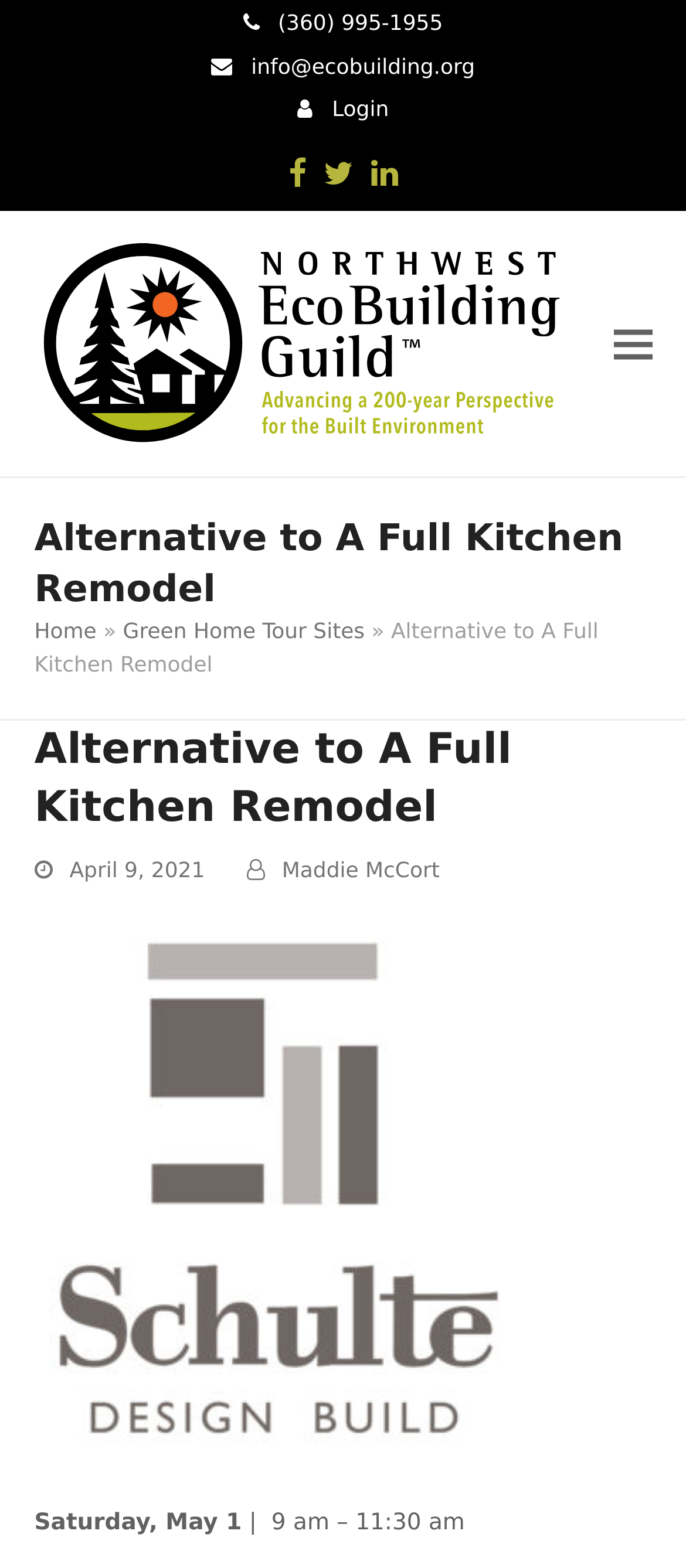Give a succinct answer to this question in a single word or phrase: 
What is the phone number on the webpage?

(360) 995-1955